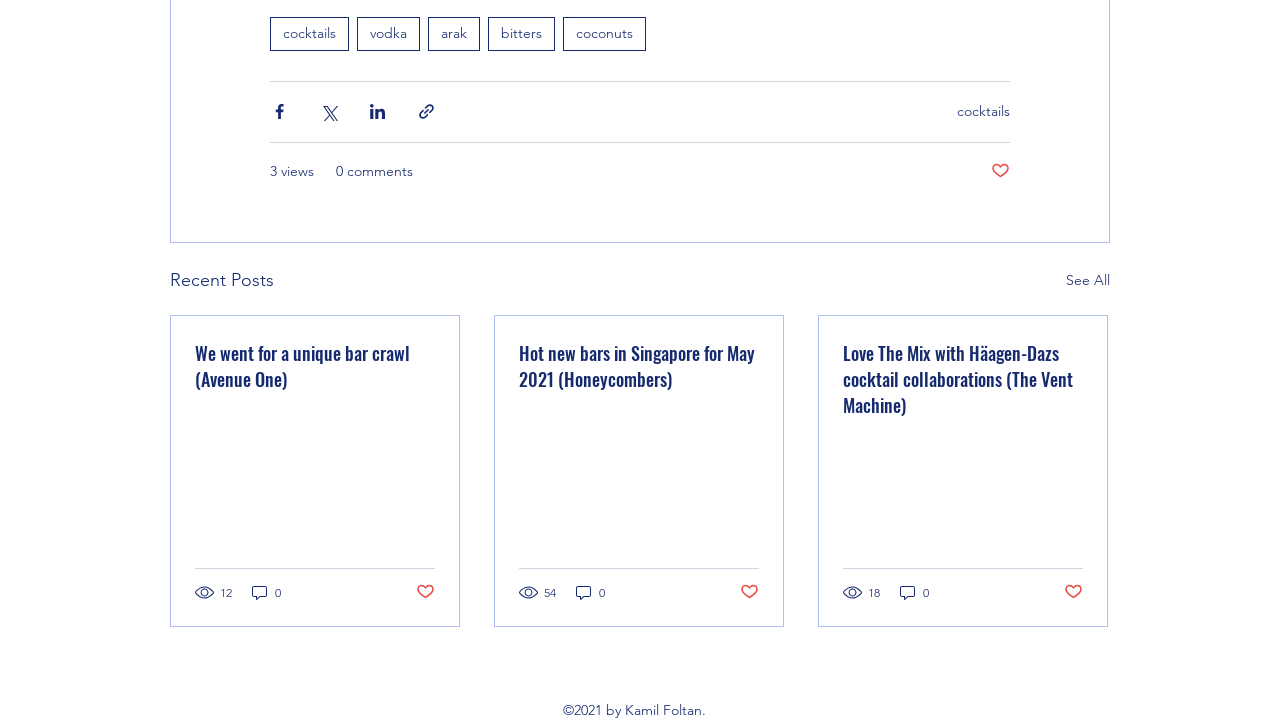Provide the bounding box coordinates of the area you need to click to execute the following instruction: "Share via Facebook".

[0.211, 0.142, 0.226, 0.168]